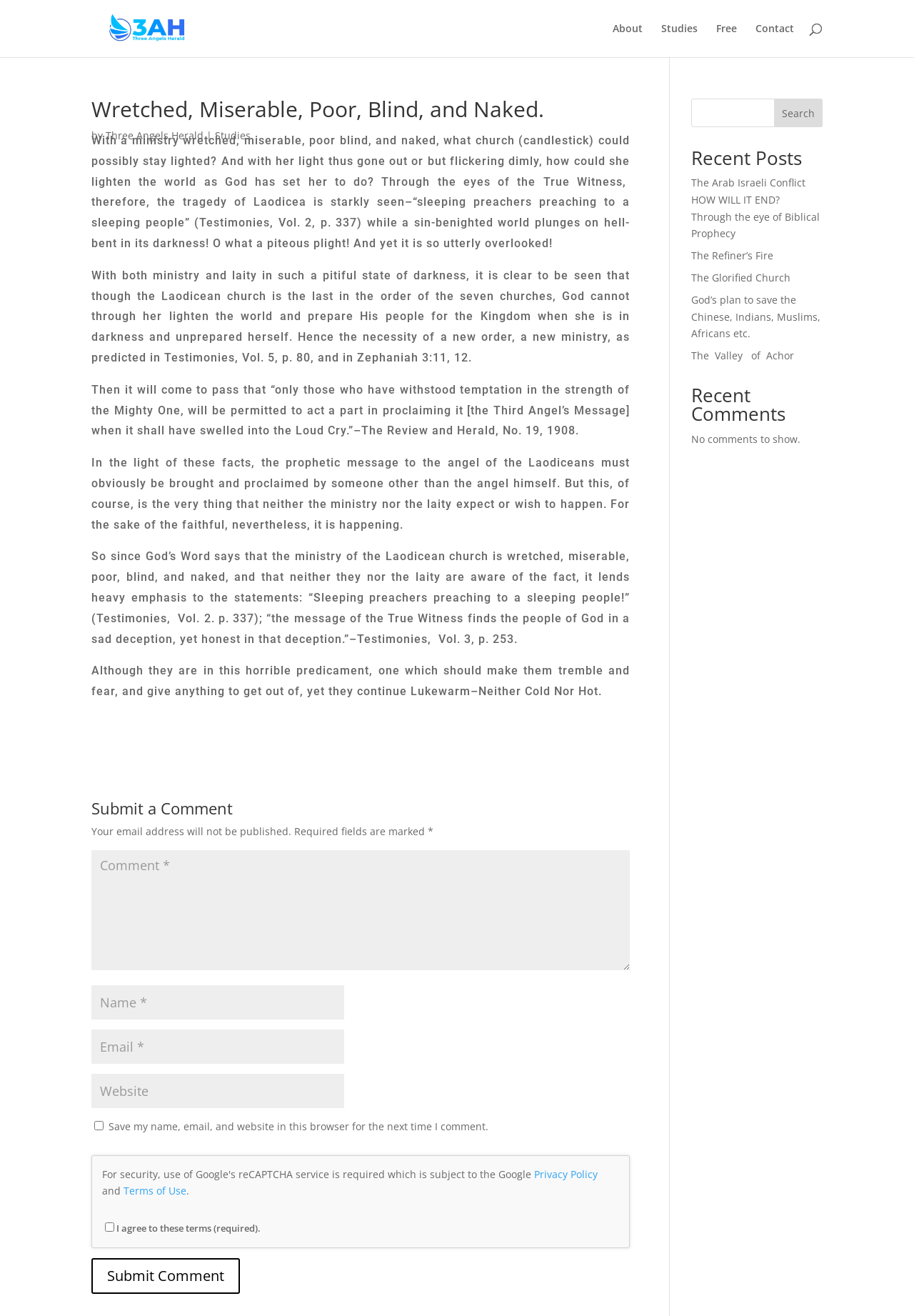Create an elaborate caption for the webpage.

This webpage is titled "Wretched, Miserable, Poor, Blind, and Naked. | Three Angels Herald" and has a prominent image of the "Three Angels Herald" logo at the top left corner. Below the logo, there are four navigation links: "About", "Studies", "Free", and "Contact", aligned horizontally across the top of the page.

The main content of the page is divided into two sections. On the left side, there is a long article with several paragraphs of text, discussing the theme of spiritual darkness and the need for a new ministry. The text is dense and philosophical, with quotes from religious texts and references to biblical prophecy.

On the right side, there is a section with several links to recent posts, including "The Arab Israeli Conflict HOW WILL IT END?", "The Refiner’s Fire", and "The Glorified Church". Below these links, there is a section titled "Recent Comments", but it appears to be empty, with a message stating "No comments to show."

At the bottom of the page, there is a search bar and a comment submission form, where users can enter their name, email, and website, and write a comment. There are also links to the "Privacy Policy" and "Terms of Use" at the bottom of the page.

Overall, the webpage has a simple and clean design, with a focus on presenting religious and philosophical content to its readers.